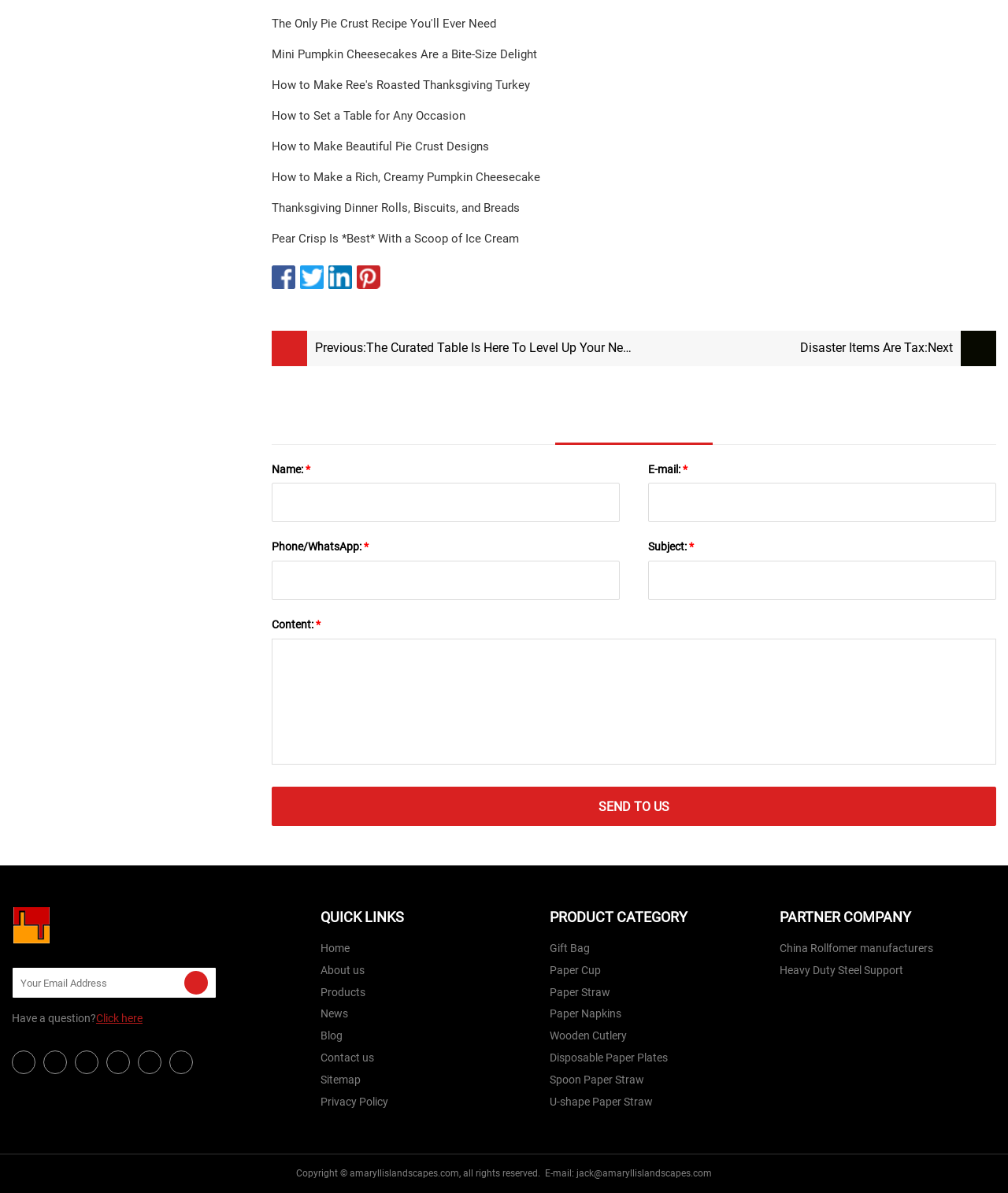Pinpoint the bounding box coordinates of the clickable area necessary to execute the following instruction: "Click on the link to view the blog". The coordinates should be given as four float numbers between 0 and 1, namely [left, top, right, bottom].

[0.318, 0.859, 0.34, 0.878]